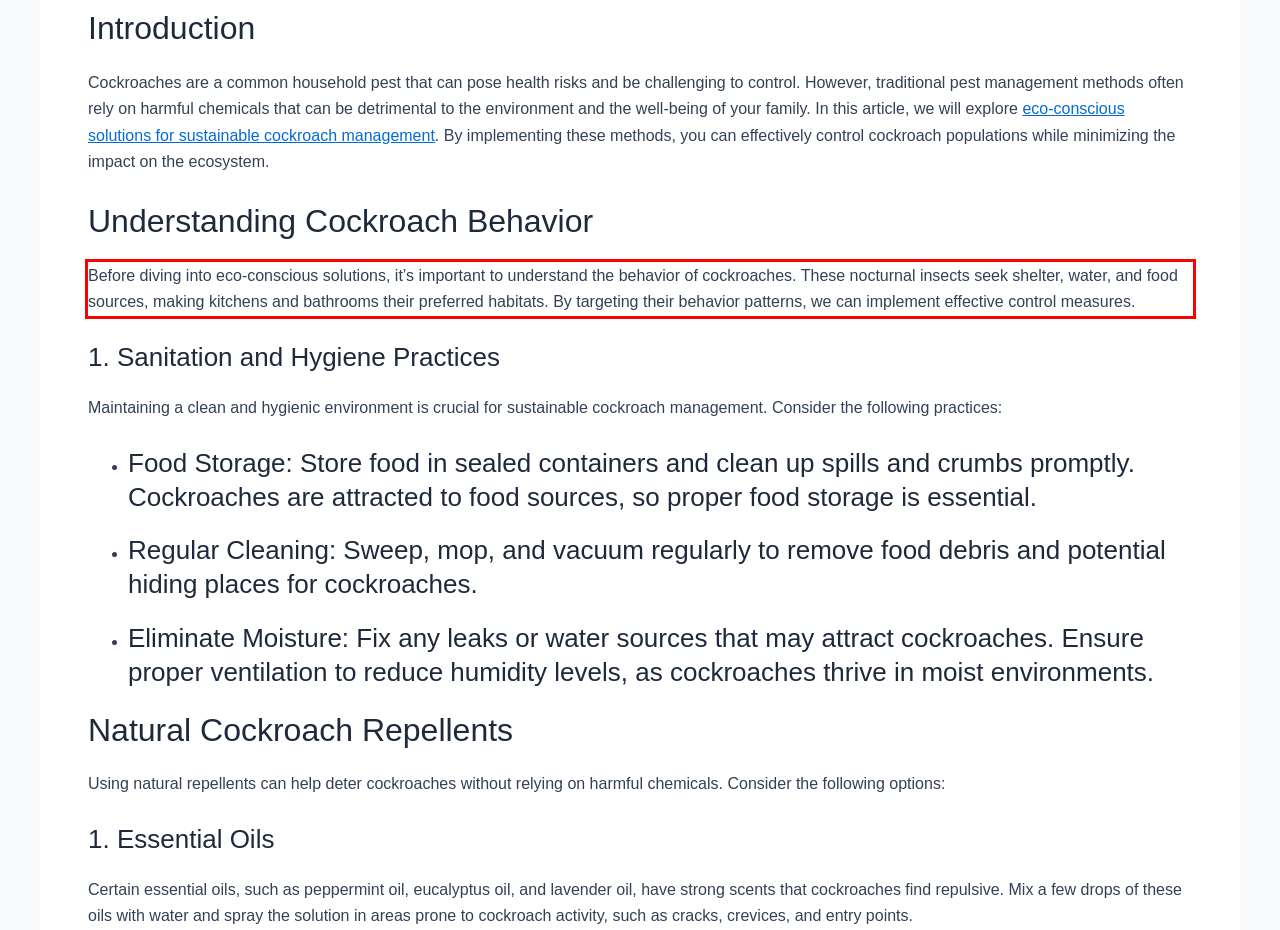Observe the screenshot of the webpage that includes a red rectangle bounding box. Conduct OCR on the content inside this red bounding box and generate the text.

Before diving into eco-conscious solutions, it’s important to understand the behavior of cockroaches. These nocturnal insects seek shelter, water, and food sources, making kitchens and bathrooms their preferred habitats. By targeting their behavior patterns, we can implement effective control measures.